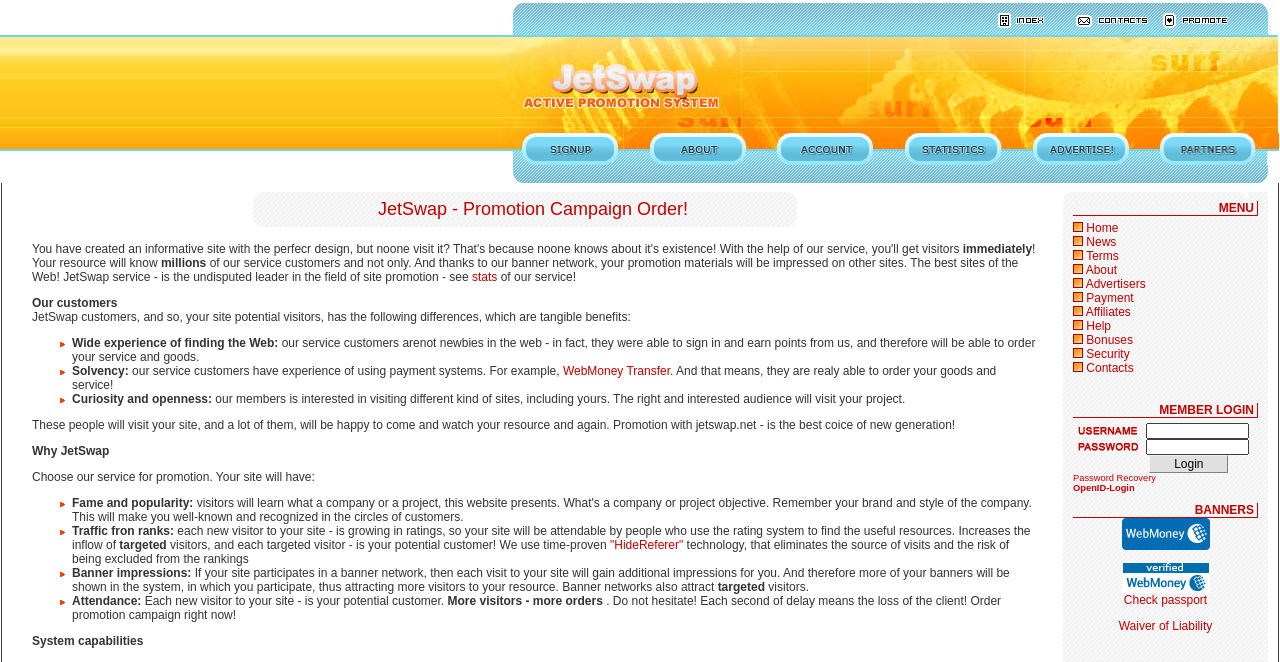Provide your answer in one word or a succinct phrase for the question: 
What payment system do JetSwap's service customers have experience with?

WebMoney Transfer